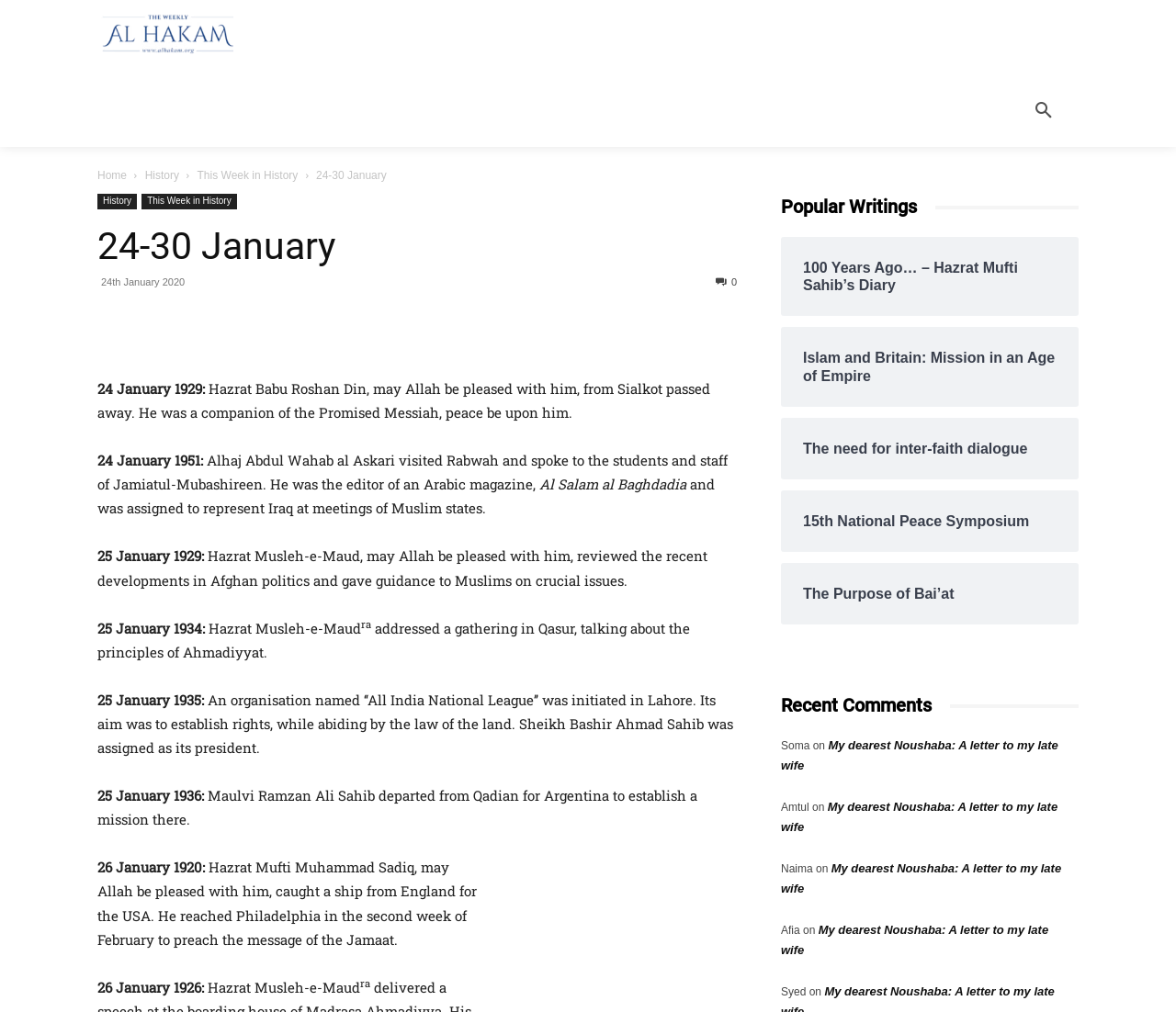What is the date range of this webpage?
Answer the question with a single word or phrase by looking at the picture.

24-30 January